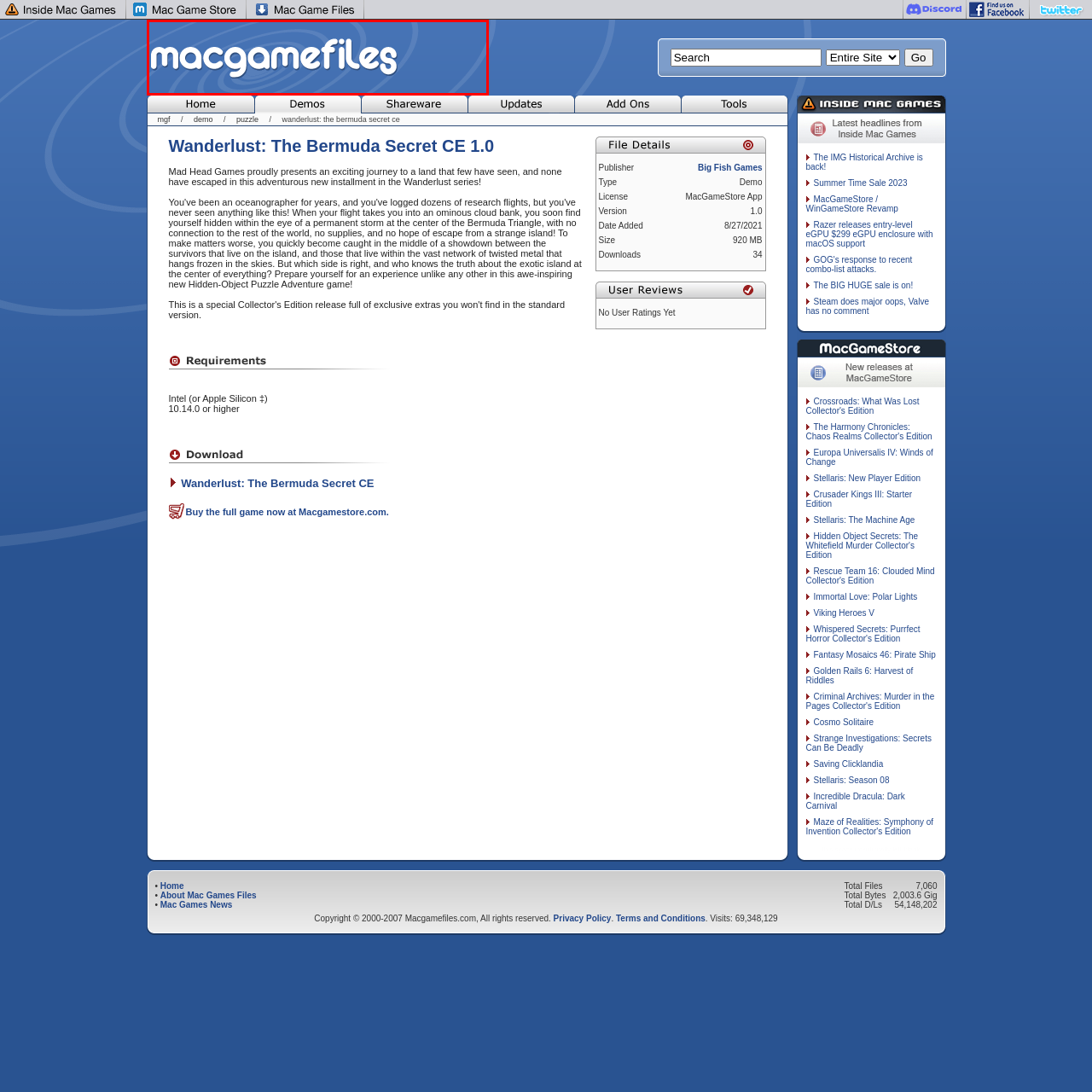What is the primary focus of Mac Game Files?
Observe the image inside the red bounding box carefully and answer the question in detail.

The logo of Mac Game Files suggests that the platform's primary focus is on providing various downloadable games specifically for Mac users, including game demos, shareware, and other gaming tools, making it a valuable resource for Mac gamers.